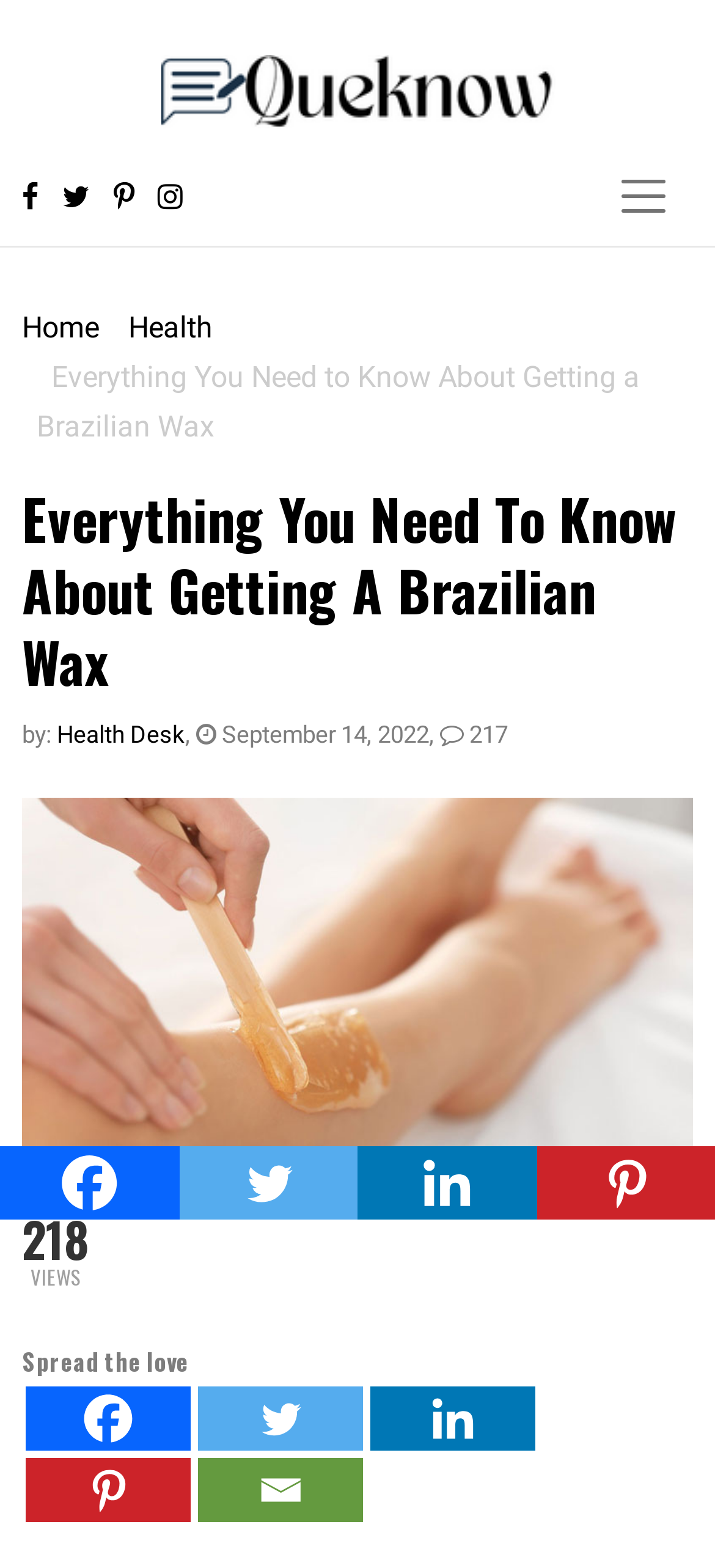Select the bounding box coordinates of the element I need to click to carry out the following instruction: "Share on Facebook".

[0.036, 0.885, 0.267, 0.926]